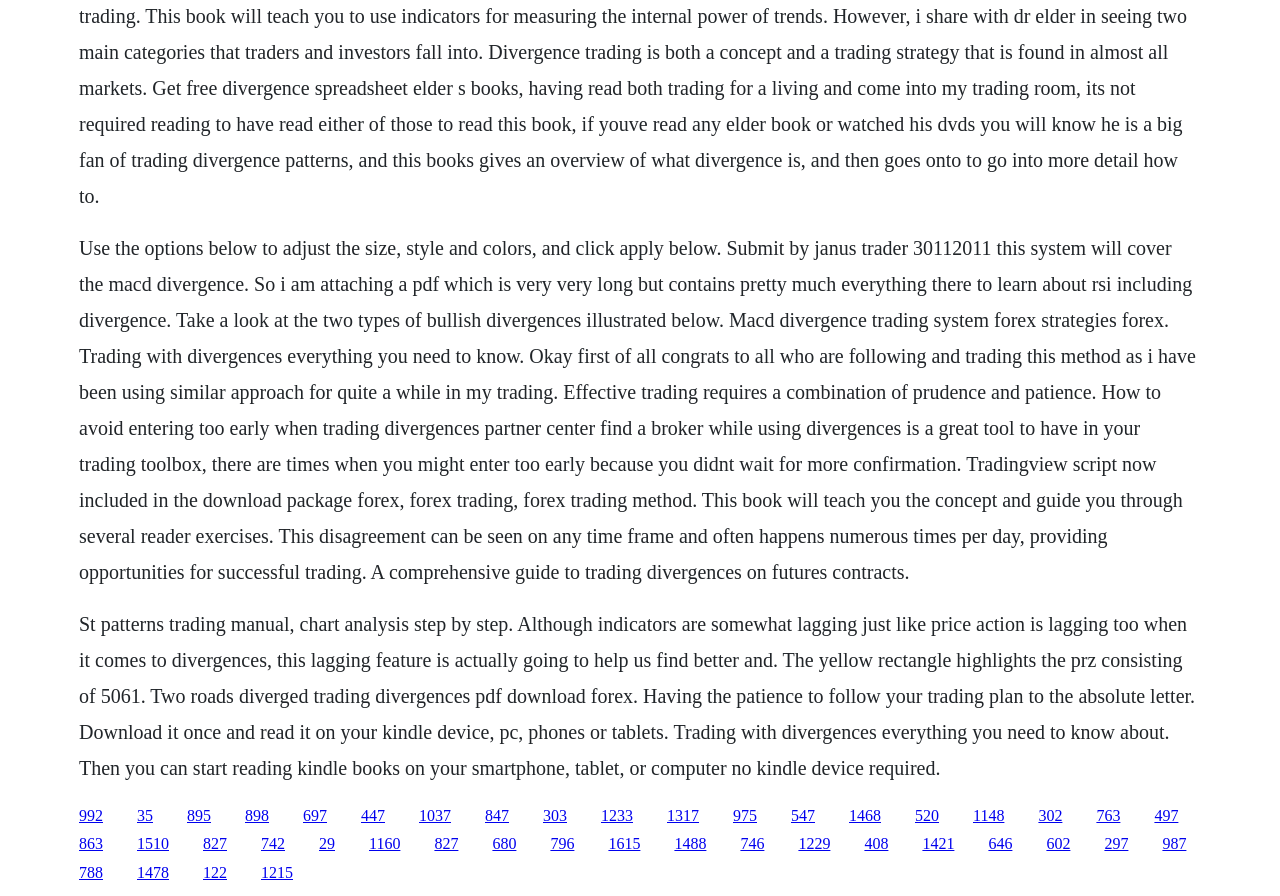Provide the bounding box coordinates of the HTML element this sentence describes: "1160". The bounding box coordinates consist of four float numbers between 0 and 1, i.e., [left, top, right, bottom].

[0.288, 0.932, 0.313, 0.951]